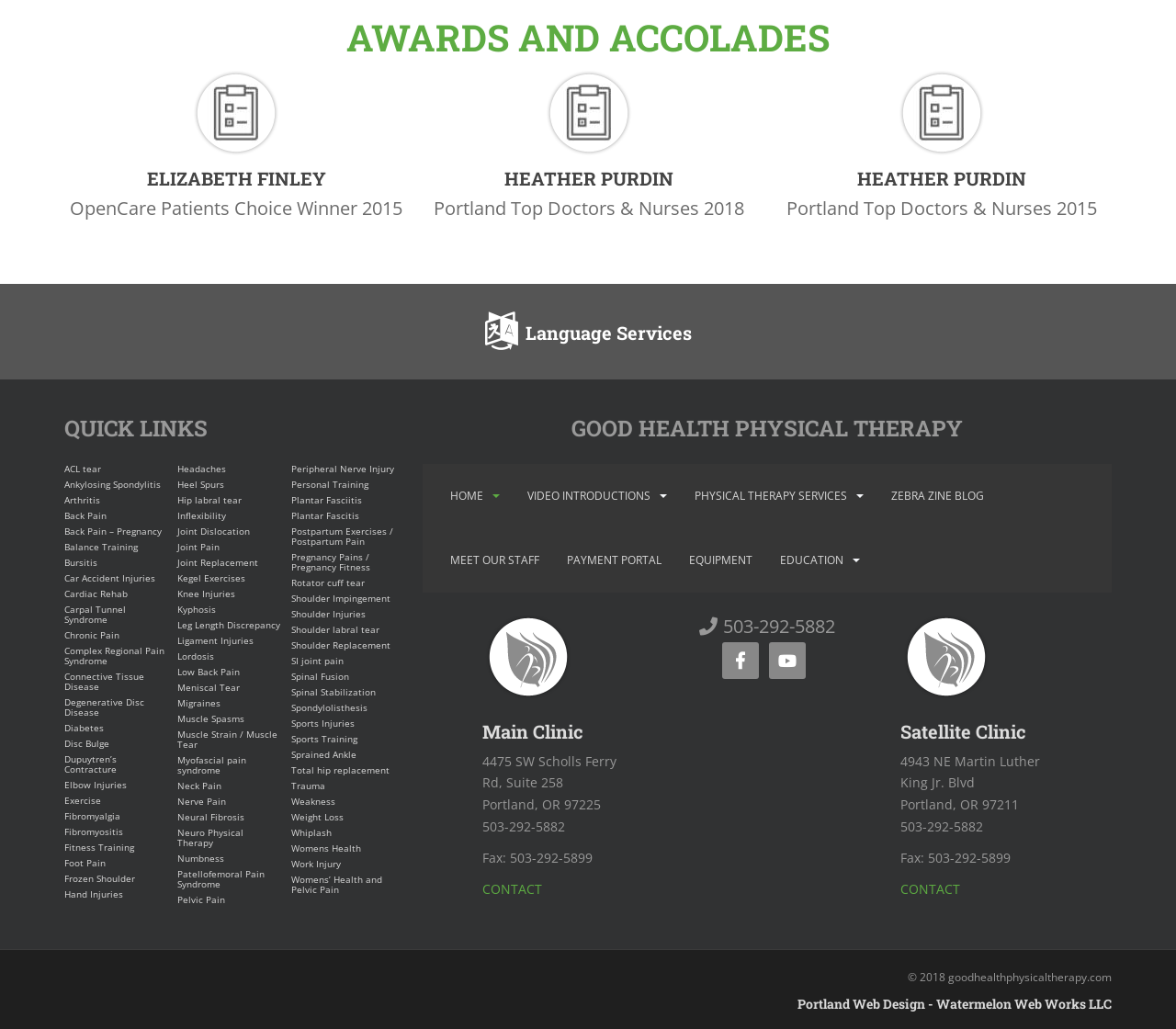Please provide a detailed answer to the question below based on the screenshot: 
How many quick links are there?

I counted the number of links under the heading 'QUICK LINKS', which are listed from 'ACL tear' to 'Spondylolisthesis'. Therefore, there are 52 quick links.